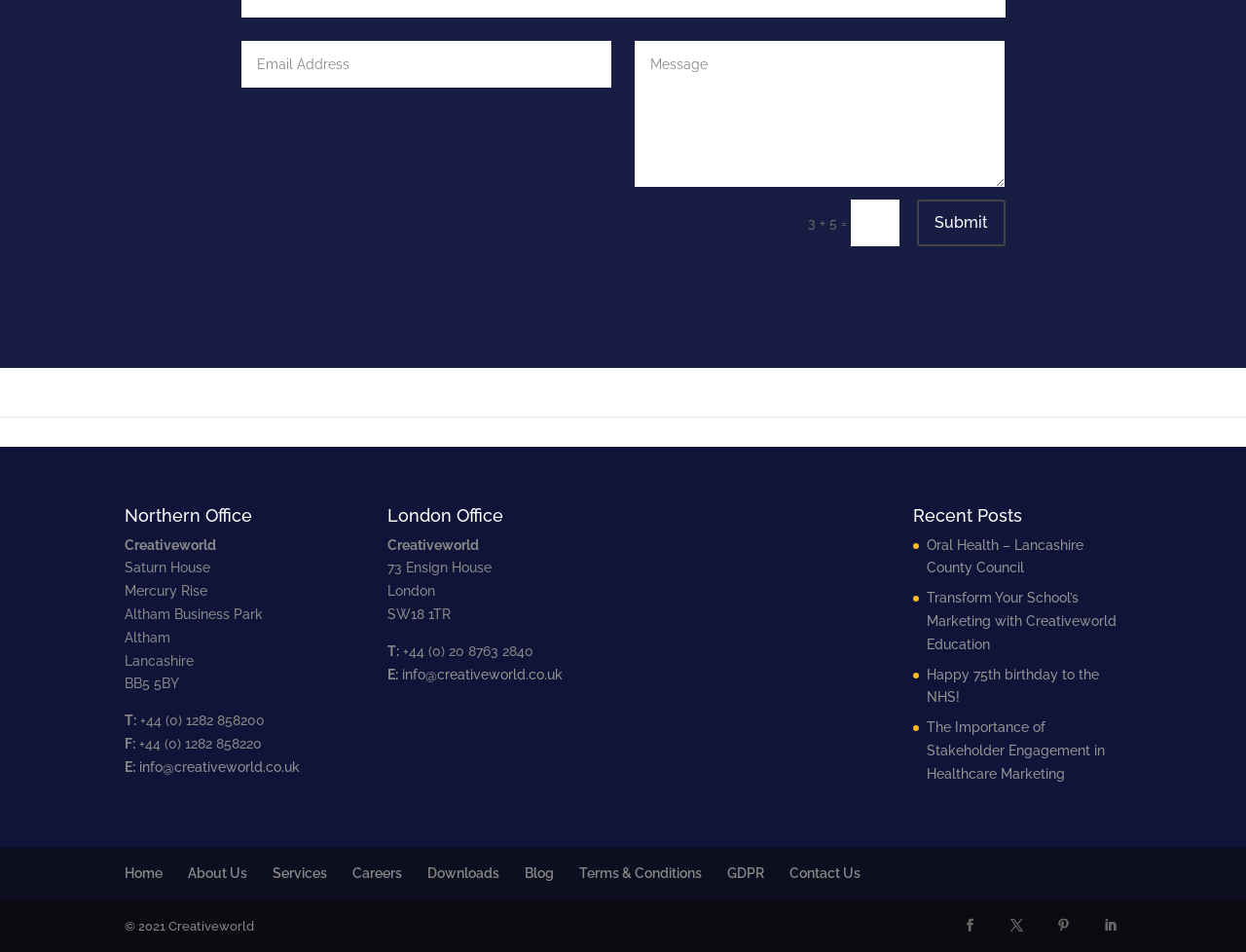Please locate the bounding box coordinates for the element that should be clicked to achieve the following instruction: "Contact Us". Ensure the coordinates are given as four float numbers between 0 and 1, i.e., [left, top, right, bottom].

[0.634, 0.909, 0.691, 0.925]